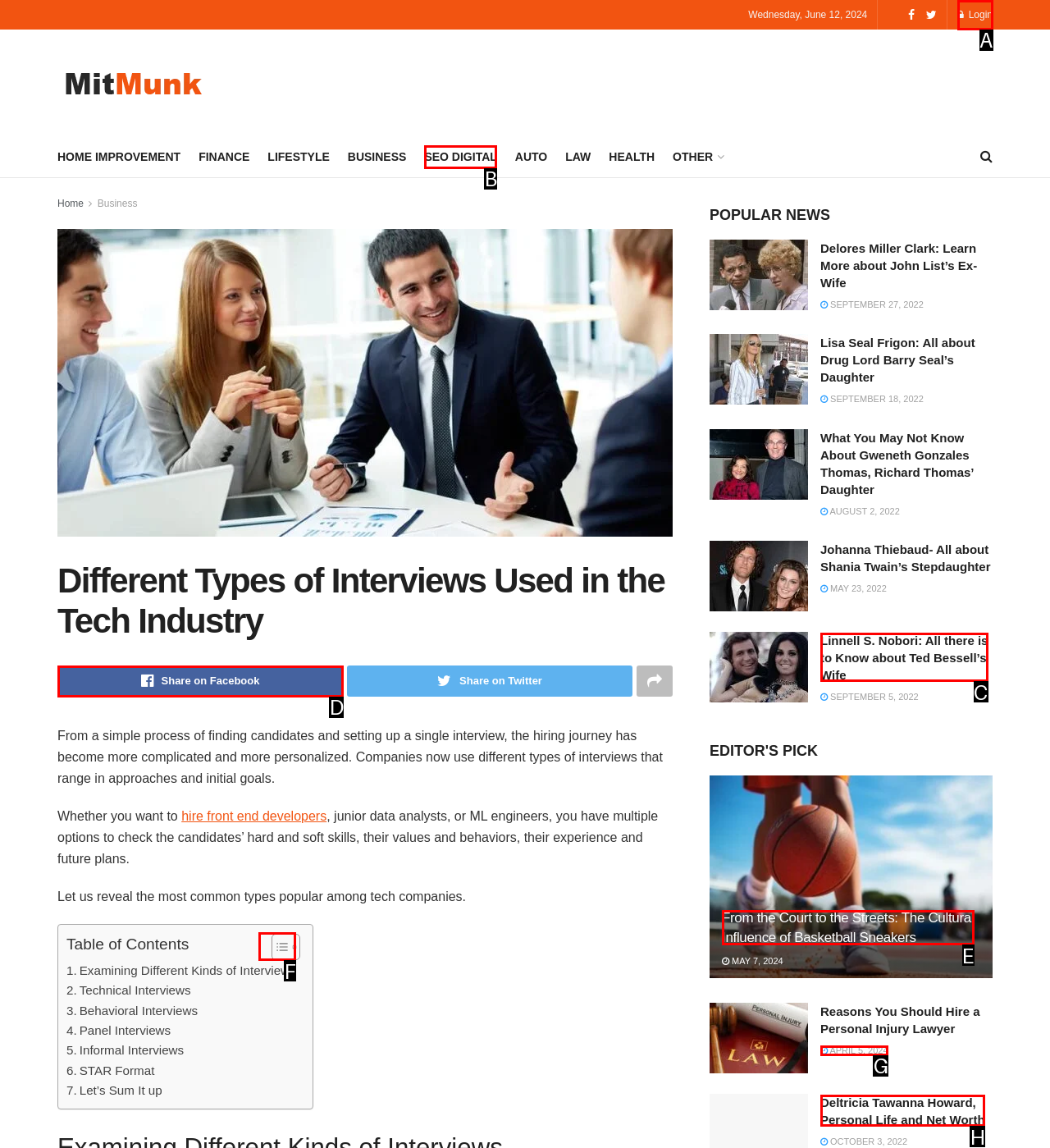Tell me which option I should click to complete the following task: Share on Facebook
Answer with the option's letter from the given choices directly.

D